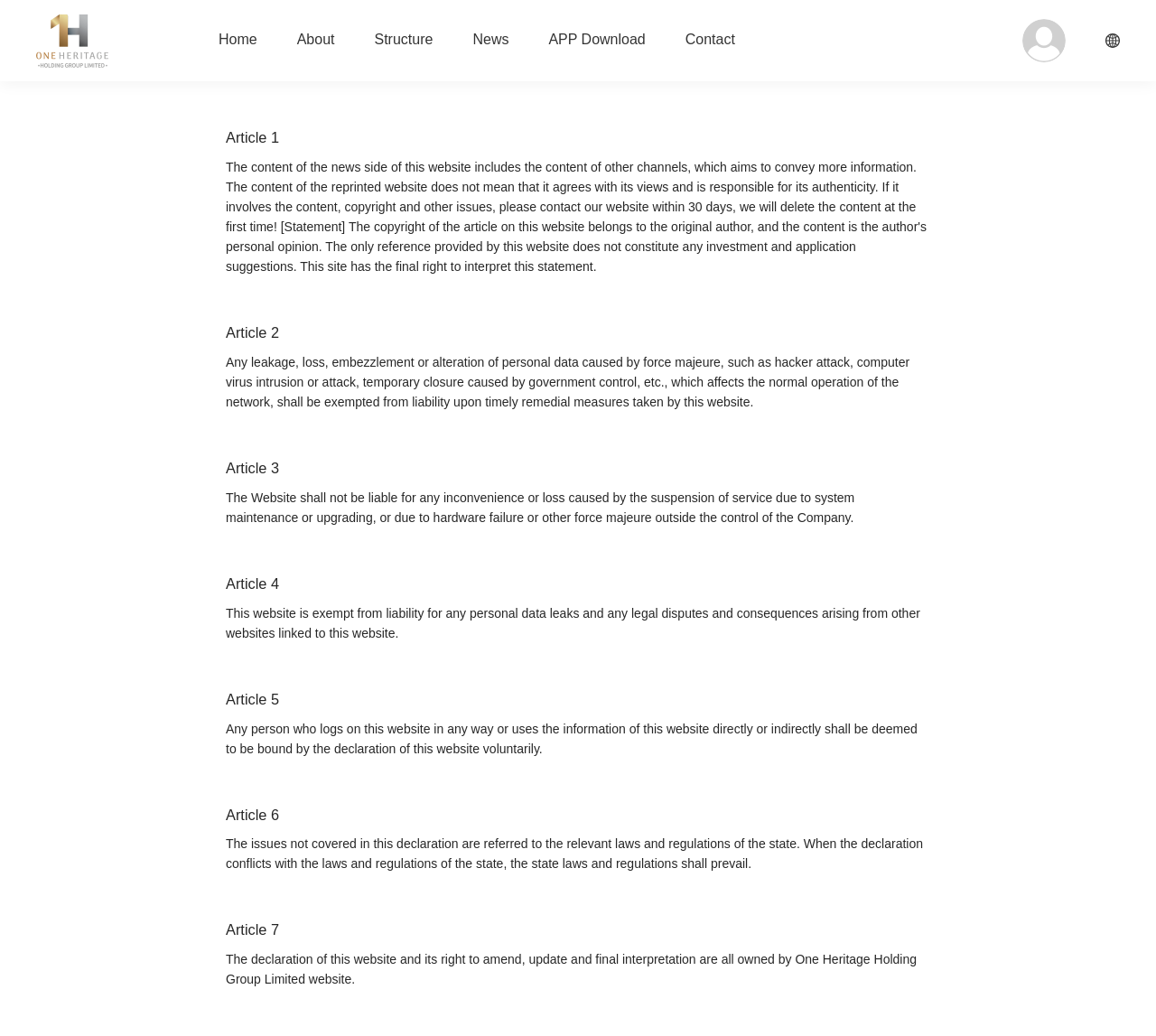Use a single word or phrase to answer the question: 
What is the topic of Article 1?

Not specified